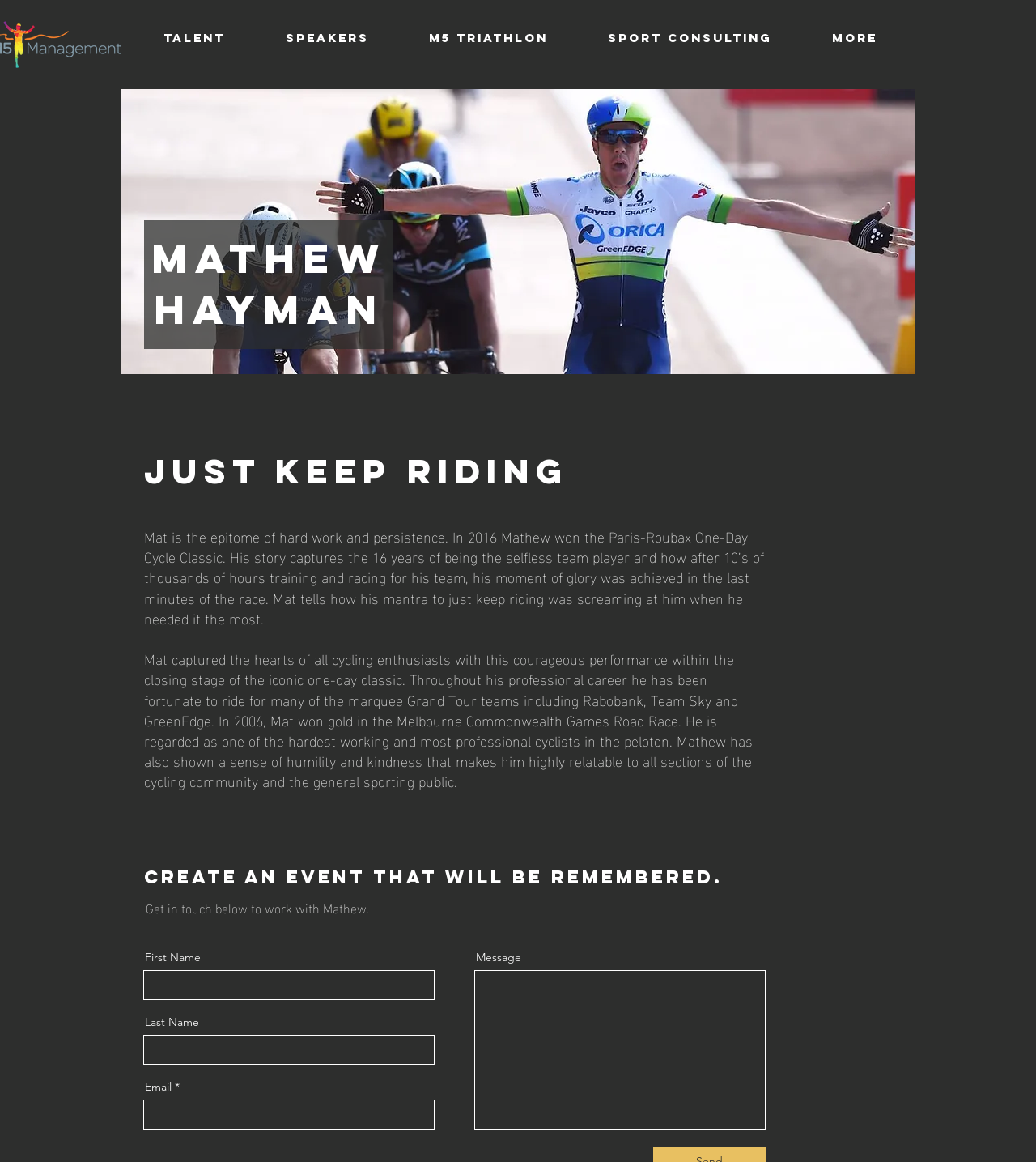Please study the image and answer the question comprehensively:
What is the theme of Mathew Hayman's story?

Mathew Hayman's story is about perseverance because it captures his 16 years of hard work and persistence as a selfless team player, and how he finally achieved his moment of glory in the last minutes of the race.